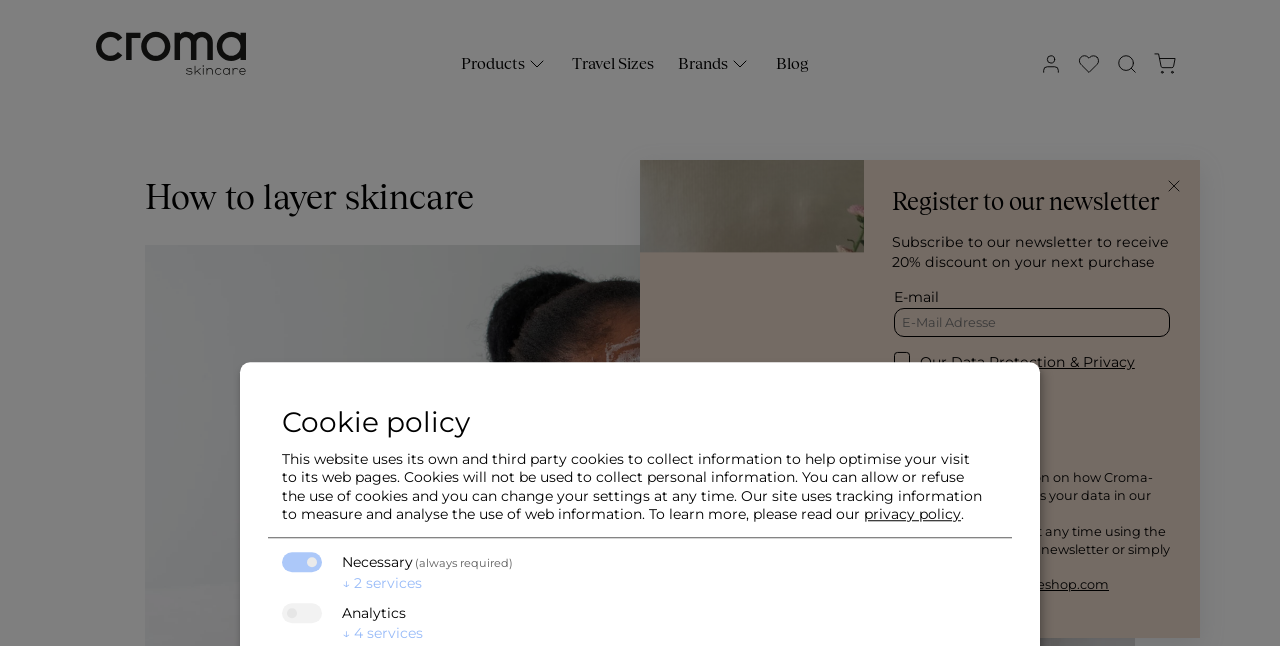Generate a detailed explanation of the webpage's features and information.

The webpage is about Croma Shop, with a focus on skincare. At the top left, there is a link to skip to the main content. Next to it, there is a link to go to the homepage, accompanied by a small image. On the top right, there are links to access the user's account, wishlist, and shopping cart. A search bar is also located on the top right, with a search button and a close button.

Below the top navigation, there is a main menu with links to products, travel sizes, brands, and a blog. The main content of the page is a section about how to layer skincare, with a heading and a large image.

On the right side of the page, there is a dialog box with a newsletter subscription form. The form includes fields for email address, a checkbox to agree to the data protection and privacy policy, and a subscribe button. There is also a section with information about how Croma-Pharma GmbH handles user data and a link to the privacy policy.

Further down the page, there is a section about cookie policy, with a heading and a paragraph of text explaining how the website uses cookies. There are also checkboxes to allow or refuse the use of cookies, with links to learn more about the privacy policy.

Overall, the webpage is focused on providing information about skincare and allowing users to access their accounts, search for products, and subscribe to a newsletter.